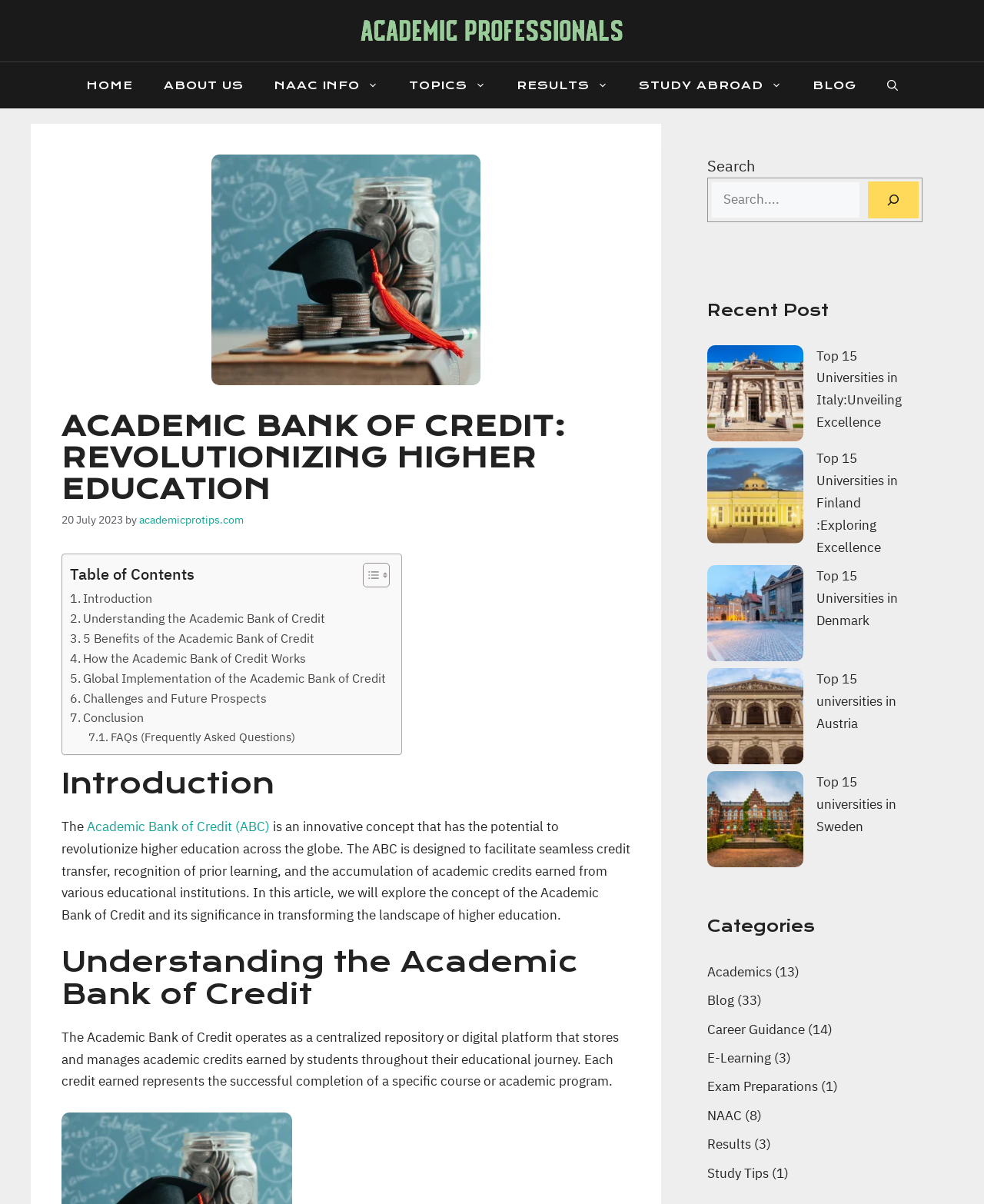Find the bounding box coordinates of the area that needs to be clicked in order to achieve the following instruction: "Read the 'Introduction' section". The coordinates should be specified as four float numbers between 0 and 1, i.e., [left, top, right, bottom].

[0.062, 0.638, 0.641, 0.665]